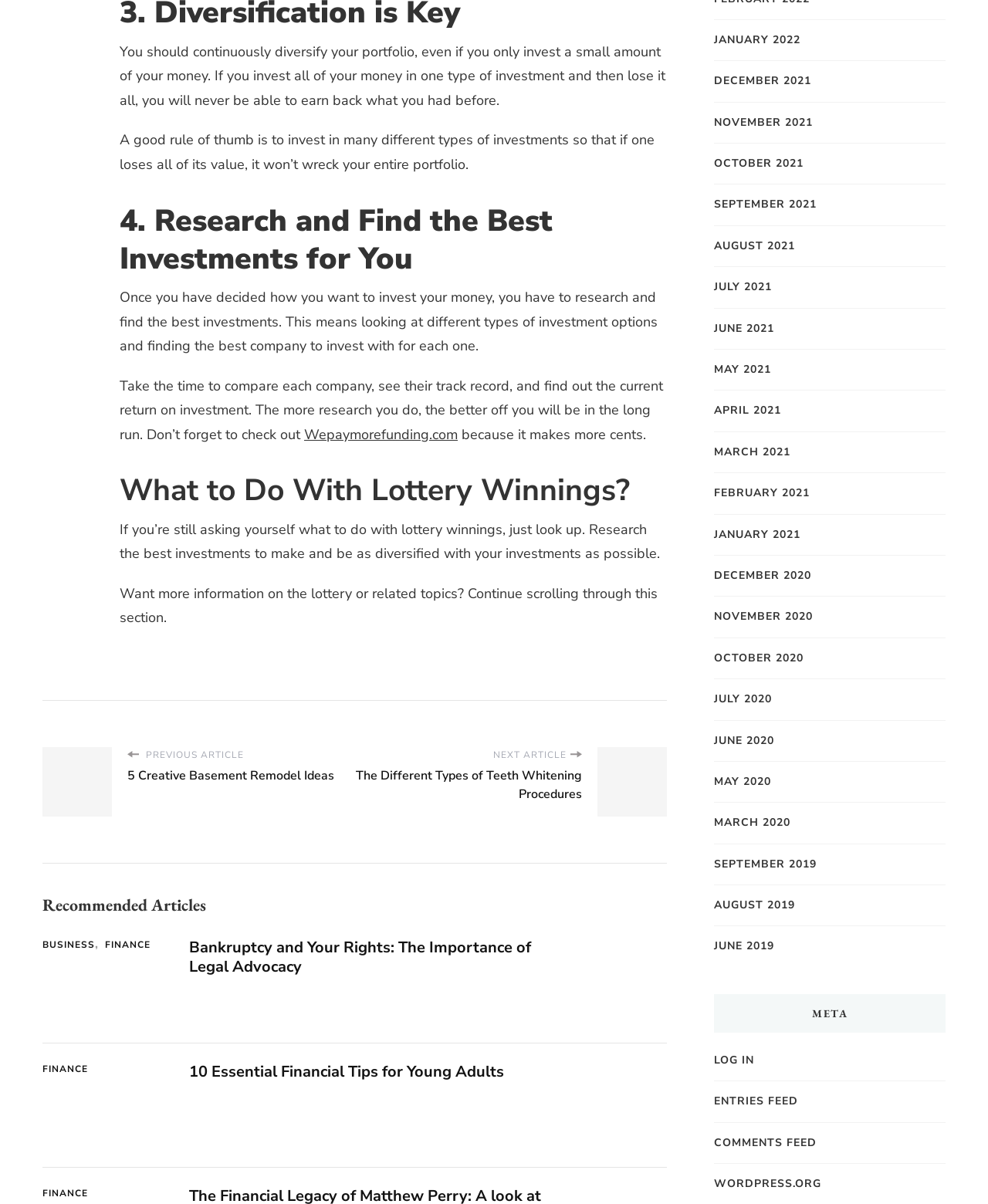Please identify the bounding box coordinates of the element I should click to complete this instruction: 'Click on the 'Bankruptcy and Your Rights: The Importance of Legal Advocacy' article'. The coordinates should be given as four float numbers between 0 and 1, like this: [left, top, right, bottom].

[0.168, 0.78, 0.566, 0.811]